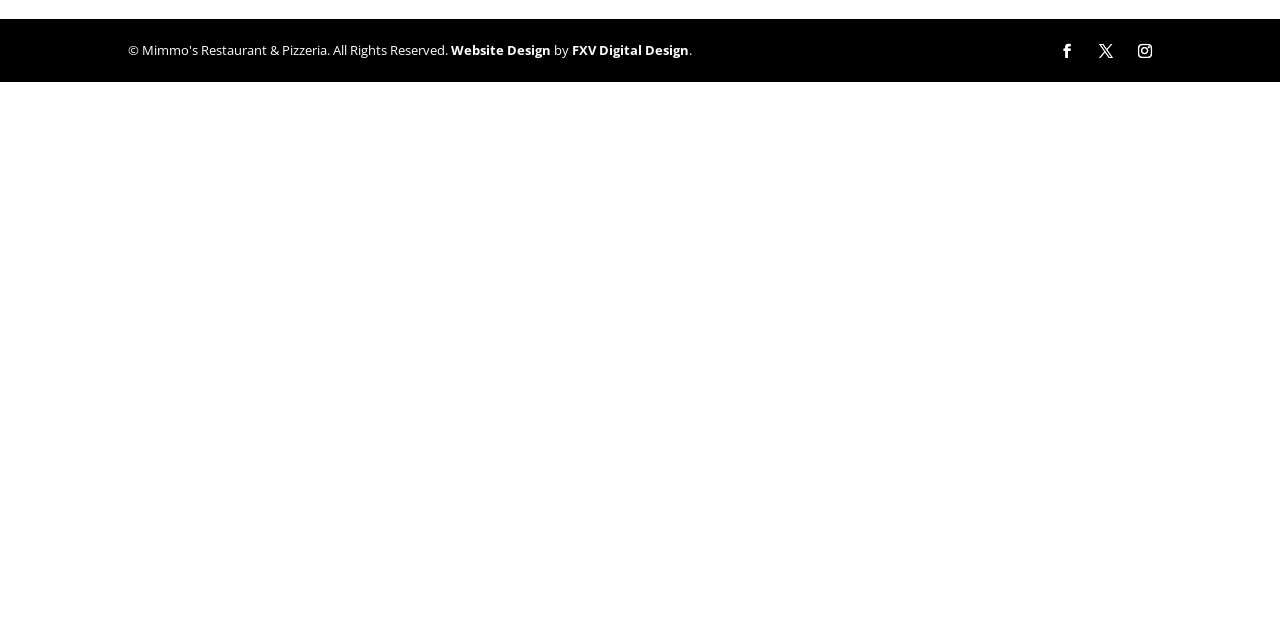Please determine the bounding box coordinates, formatted as (top-left x, top-left y, bottom-right x, bottom-right y), with all values as floating point numbers between 0 and 1. Identify the bounding box of the region described as: Website Design

[0.352, 0.065, 0.43, 0.093]